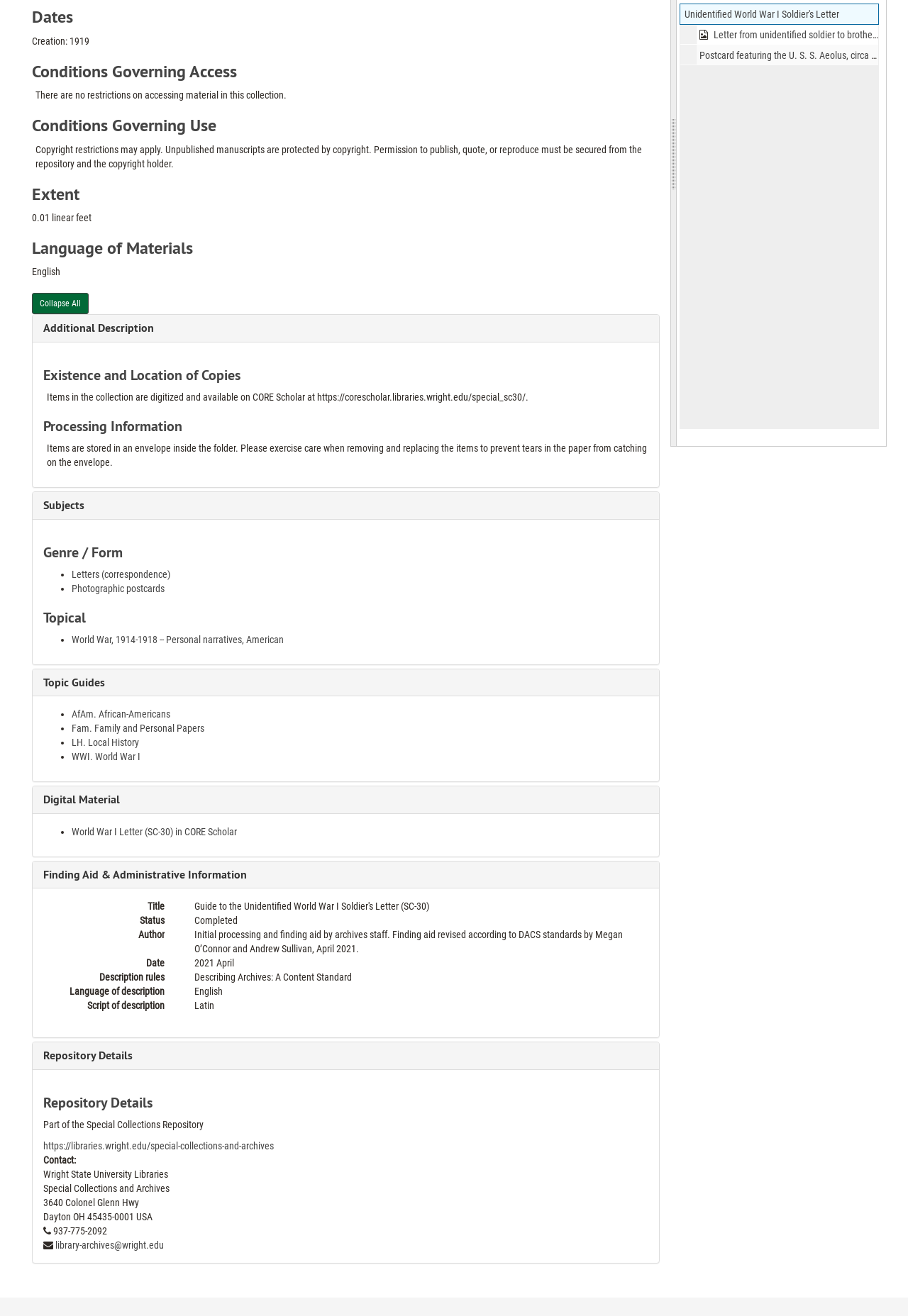Locate the bounding box of the UI element based on this description: "LH. Local History". Provide four float numbers between 0 and 1 as [left, top, right, bottom].

[0.079, 0.56, 0.153, 0.568]